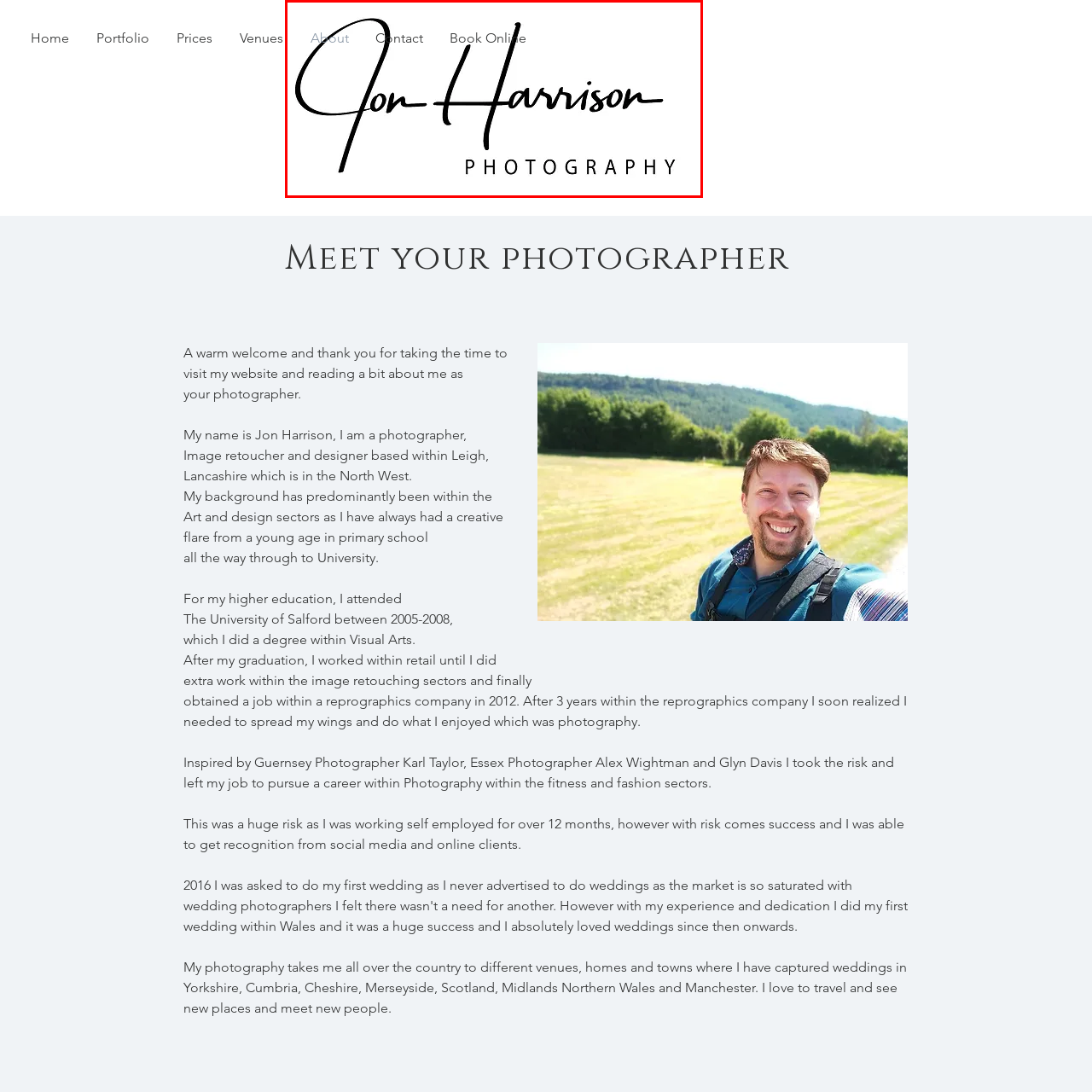Look closely at the part of the image inside the red bounding box, then respond in a word or phrase: What is the font style of 'Jon Harrison' in the logo?

Cursive